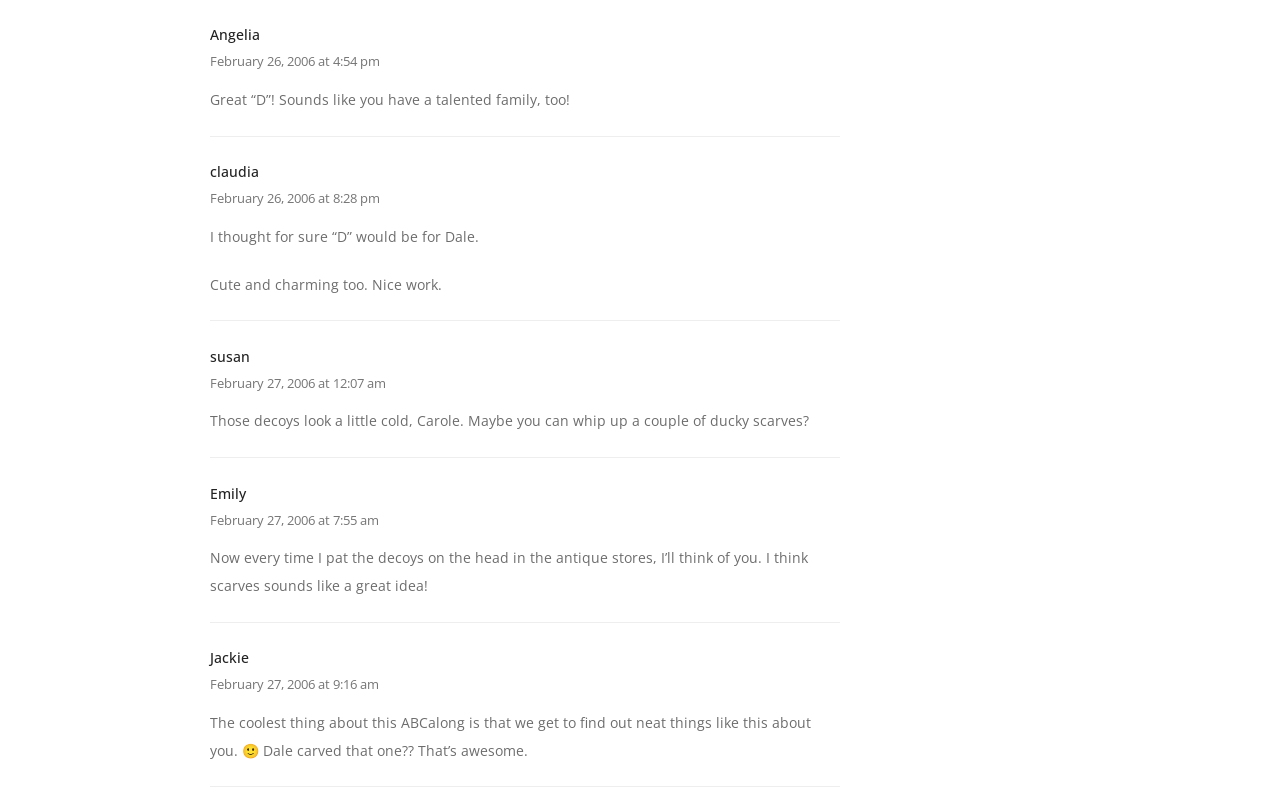Show the bounding box coordinates for the element that needs to be clicked to execute the following instruction: "Read Emily's comment". Provide the coordinates in the form of four float numbers between 0 and 1, i.e., [left, top, right, bottom].

[0.164, 0.604, 0.192, 0.628]